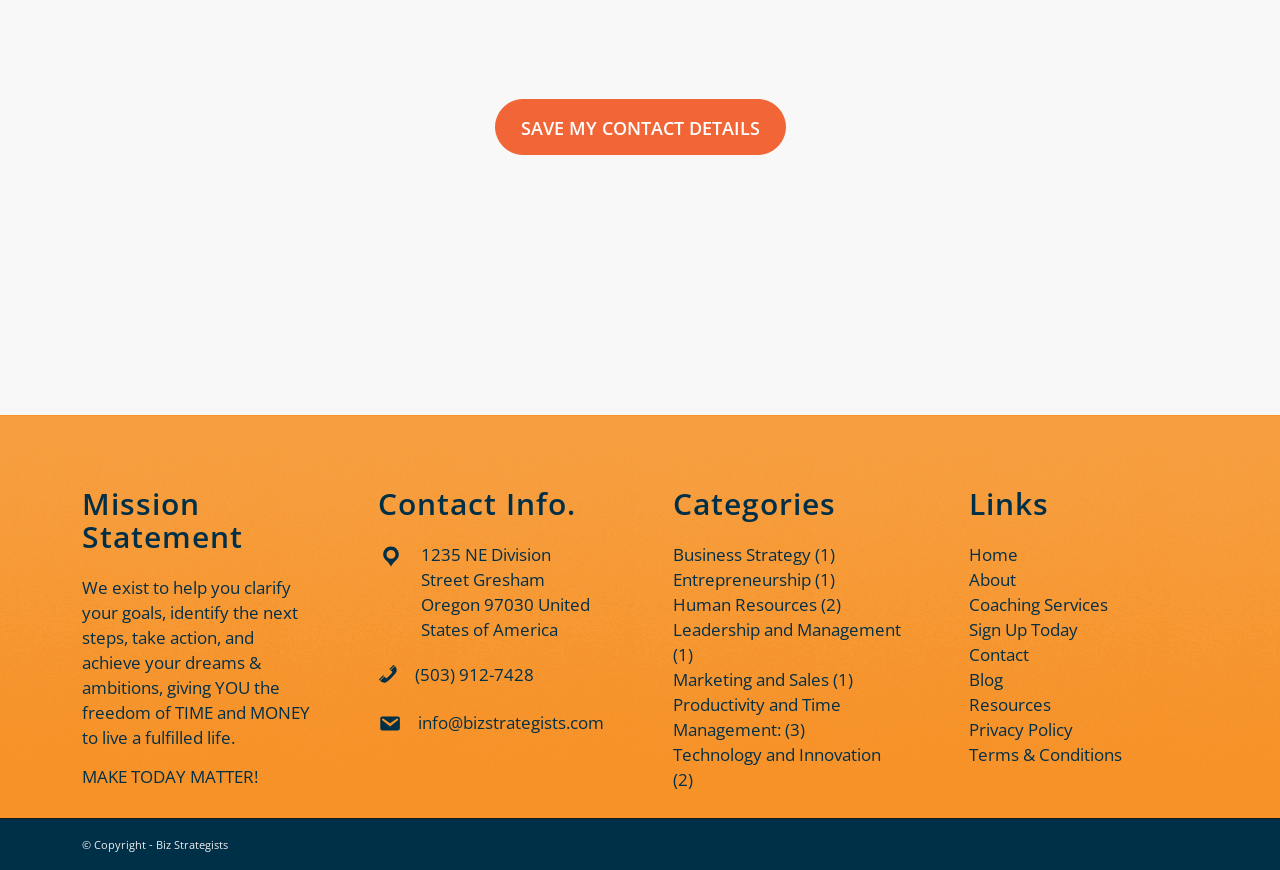What is the address of Biz Strategists?
Analyze the image and provide a thorough answer to the question.

The address is mentioned in the 'Contact Info.' section, which provides the full address as 1235 NE Division Street Gresham Oregon 97030 United States of America.